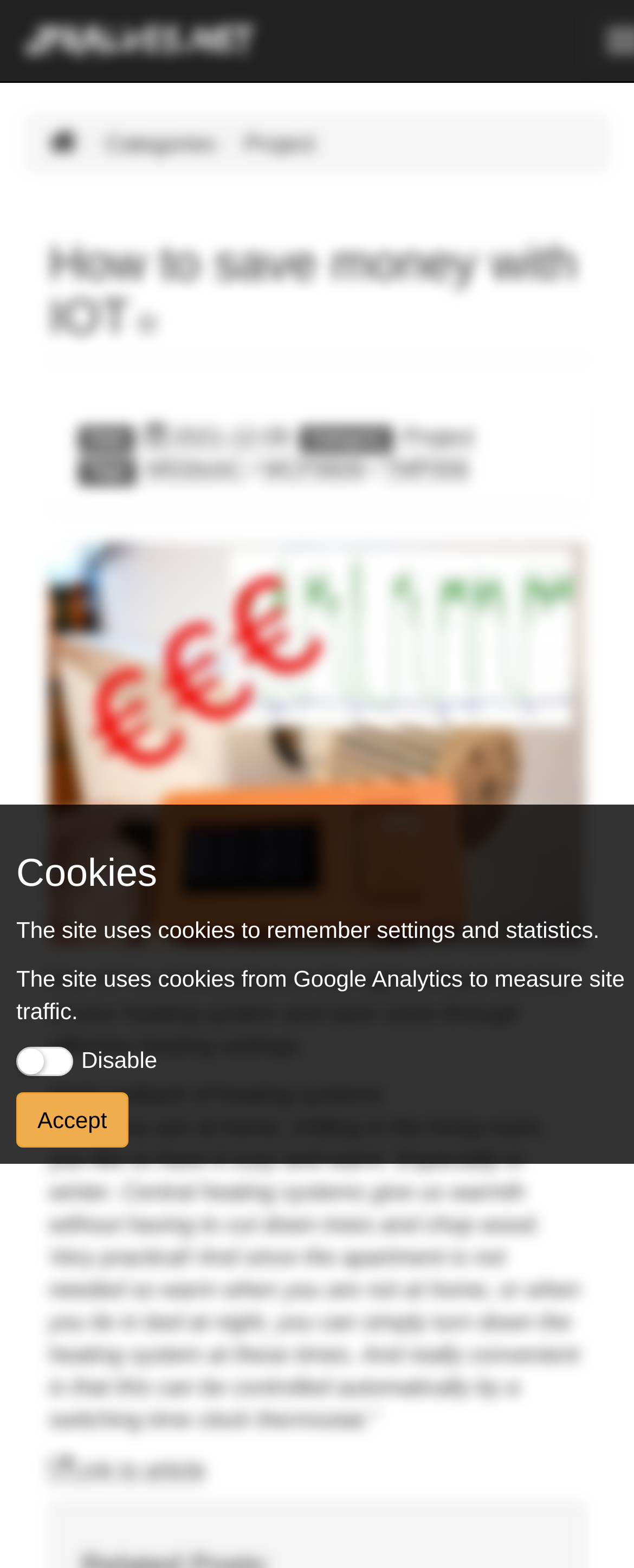Write an elaborate caption that captures the essence of the webpage.

The webpage is about saving money with IoT technology, specifically in the context of heating systems. At the top of the page, there is a logo and a navigation menu with links to "Home", "Categories", and "Project". Below the navigation menu, there is a heading that reads "How to save money with IoT".

The main content of the page is divided into two sections. The first section is an introduction that explains the concept of night setback in heating systems, where the temperature is lowered when no one is home or when people are sleeping. The text describes the convenience of central heating systems and how they can be controlled automatically using a switching time clock thermostat.

The second section appears to be a summary or a teaser of an article, with a link to read the full article. The text explains how IoT technology can be used to detect errors in the night setback function of heating systems, allowing for cost savings through effective heating settings.

At the bottom of the page, there is a footer section that displays the date "2021-12-09", the category "Project", and tags "M5StickC", "MCP9808", and "TMP006". There are also some cookie-related notifications at the top of the page, with options to accept or disable cookies.